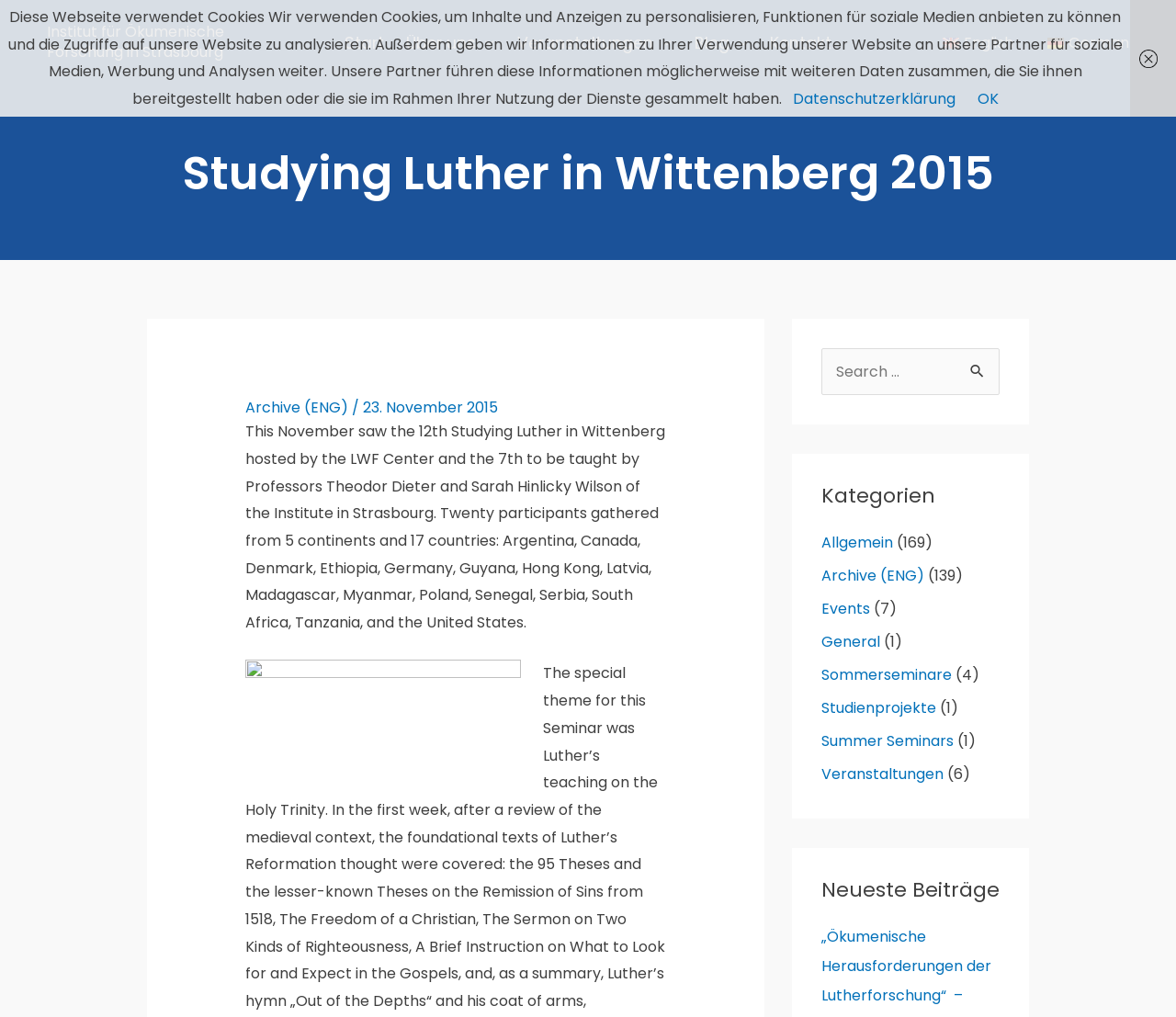Please determine the bounding box coordinates of the area that needs to be clicked to complete this task: 'View the 'Archive (ENG)' page'. The coordinates must be four float numbers between 0 and 1, formatted as [left, top, right, bottom].

[0.208, 0.39, 0.296, 0.411]